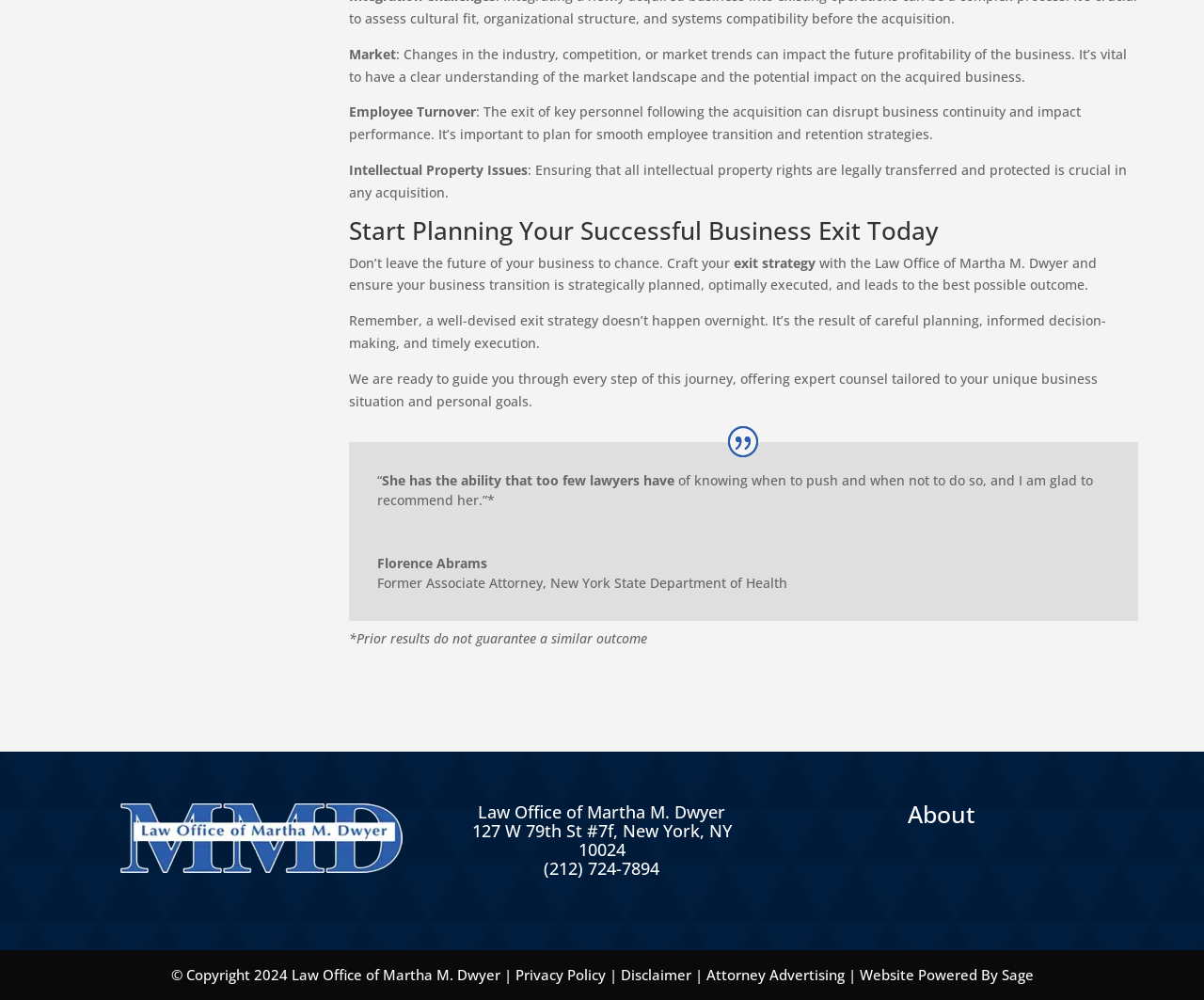What is the name of the law office? From the image, respond with a single word or brief phrase.

Law Office of Martha M. Dwyer